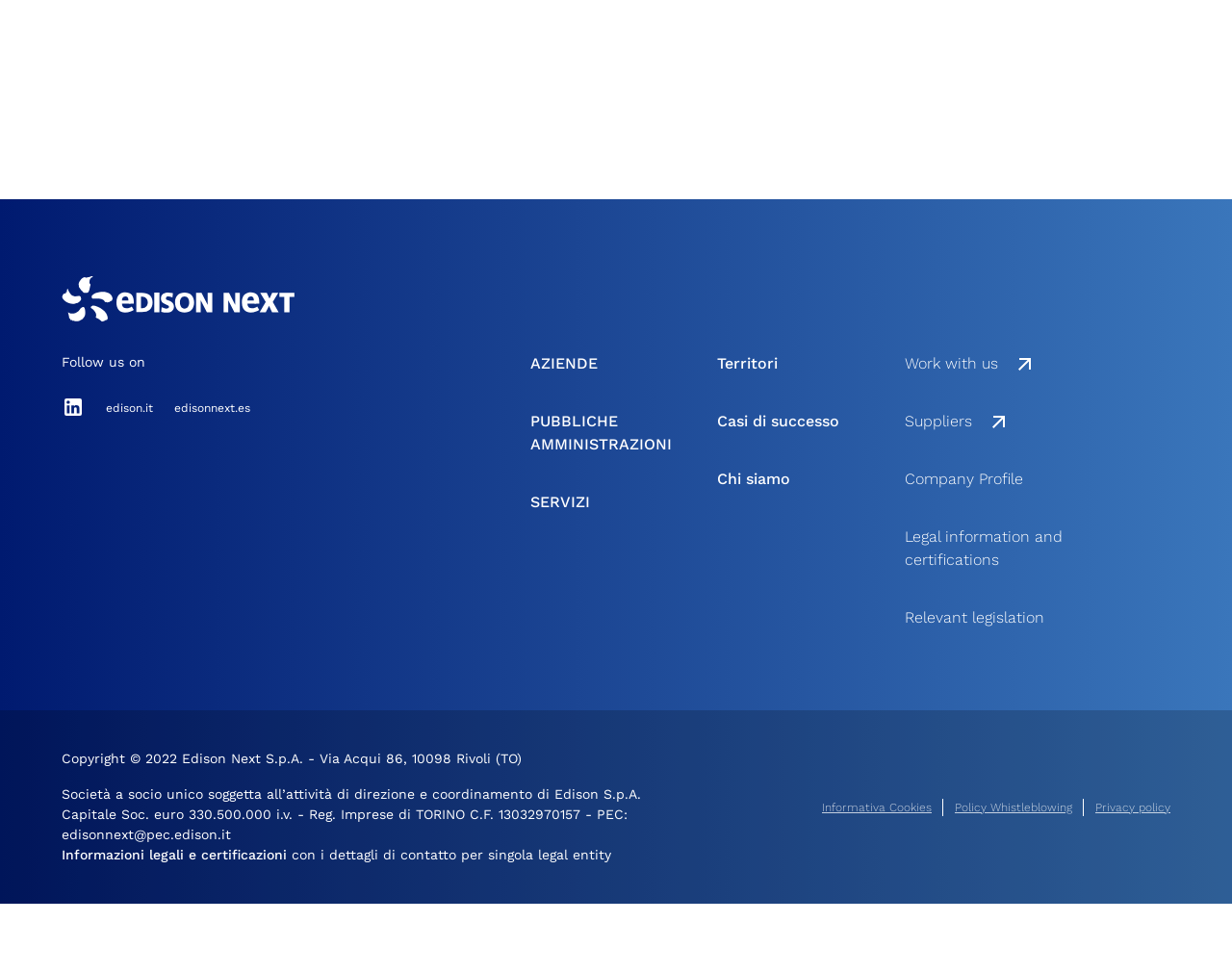Bounding box coordinates are given in the format (top-left x, top-left y, bottom-right x, bottom-right y). All values should be floating point numbers between 0 and 1. Provide the bounding box coordinate for the UI element described as: Legal information and certifications

[0.734, 0.54, 0.874, 0.588]